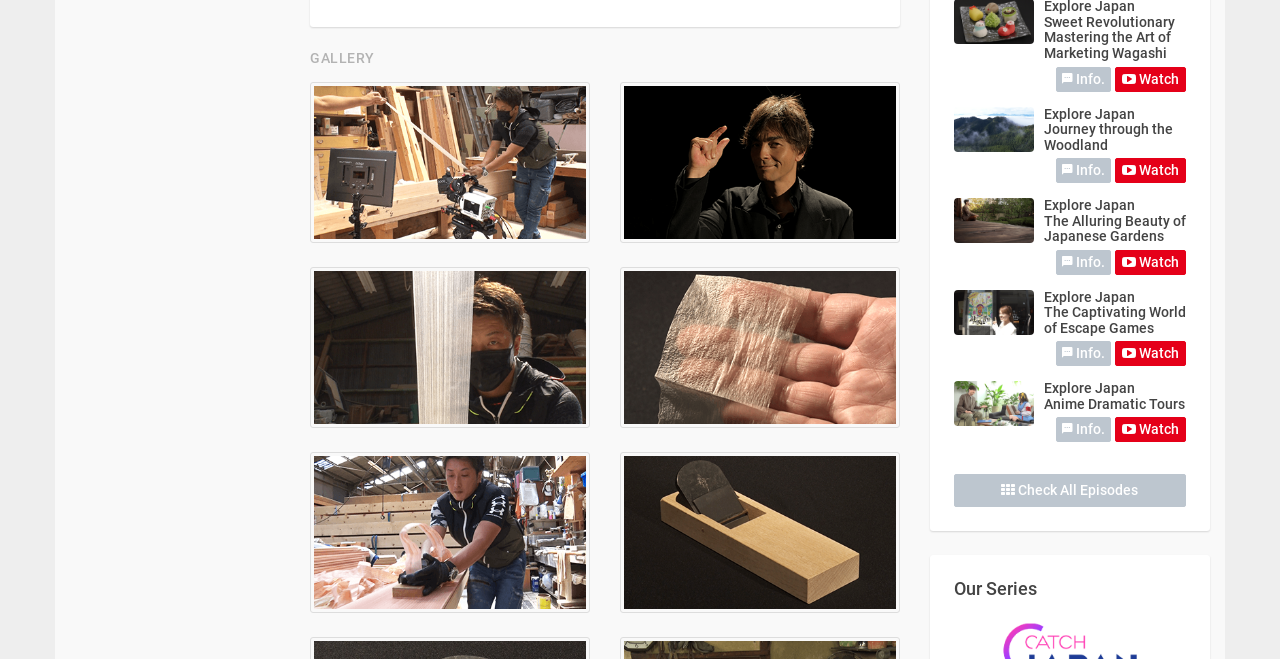Based on the element description: "Check All Episodes", identify the bounding box coordinates for this UI element. The coordinates must be four float numbers between 0 and 1, listed as [left, top, right, bottom].

[0.745, 0.72, 0.927, 0.77]